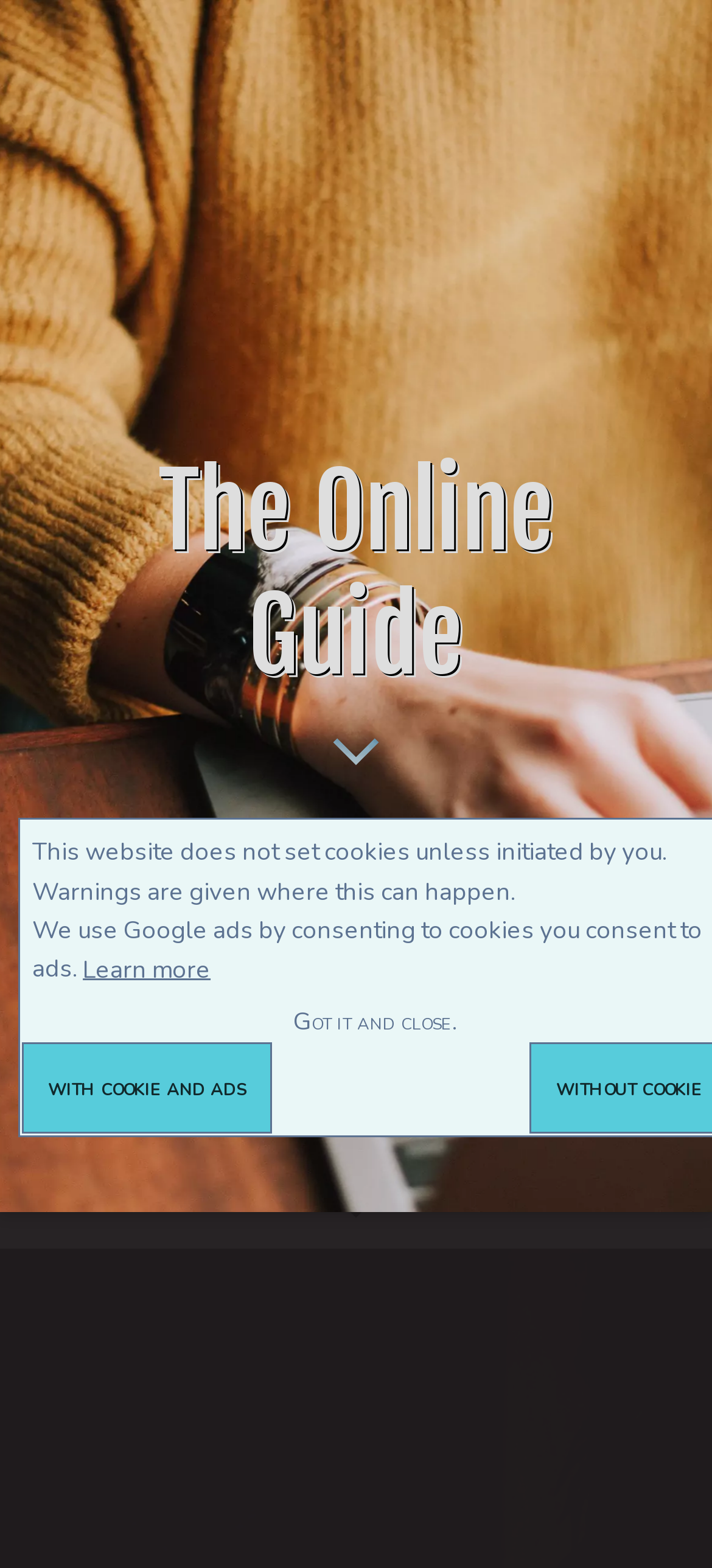Please locate the bounding box coordinates of the element's region that needs to be clicked to follow the instruction: "Click the link to Aspen Nightlife". The bounding box coordinates should be provided as four float numbers between 0 and 1, i.e., [left, top, right, bottom].

[0.154, 0.153, 0.669, 0.177]